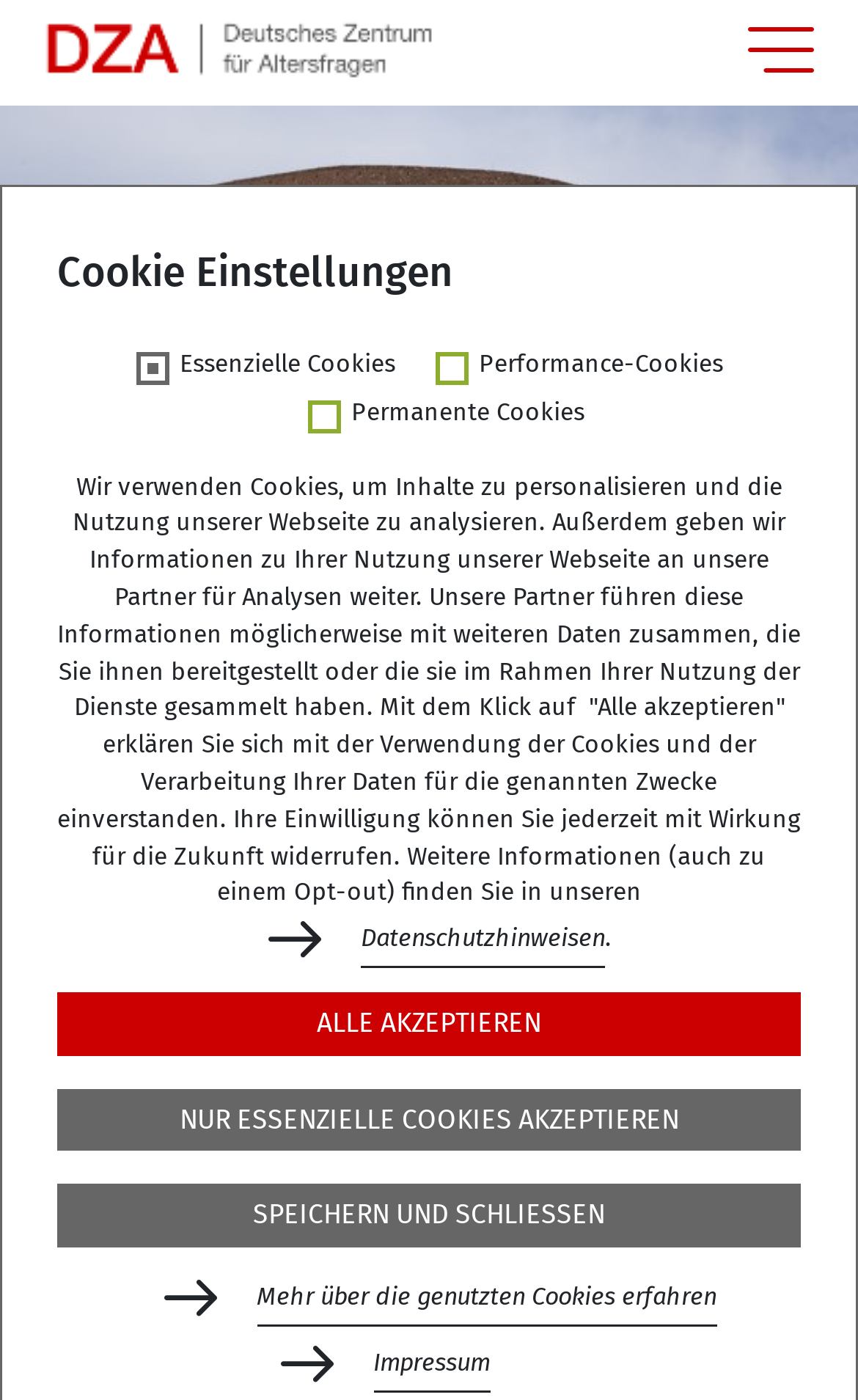Identify the bounding box coordinates for the element you need to click to achieve the following task: "Click Navigation anzeigen". The coordinates must be four float values ranging from 0 to 1, formatted as [left, top, right, bottom].

[0.872, 0.013, 0.949, 0.06]